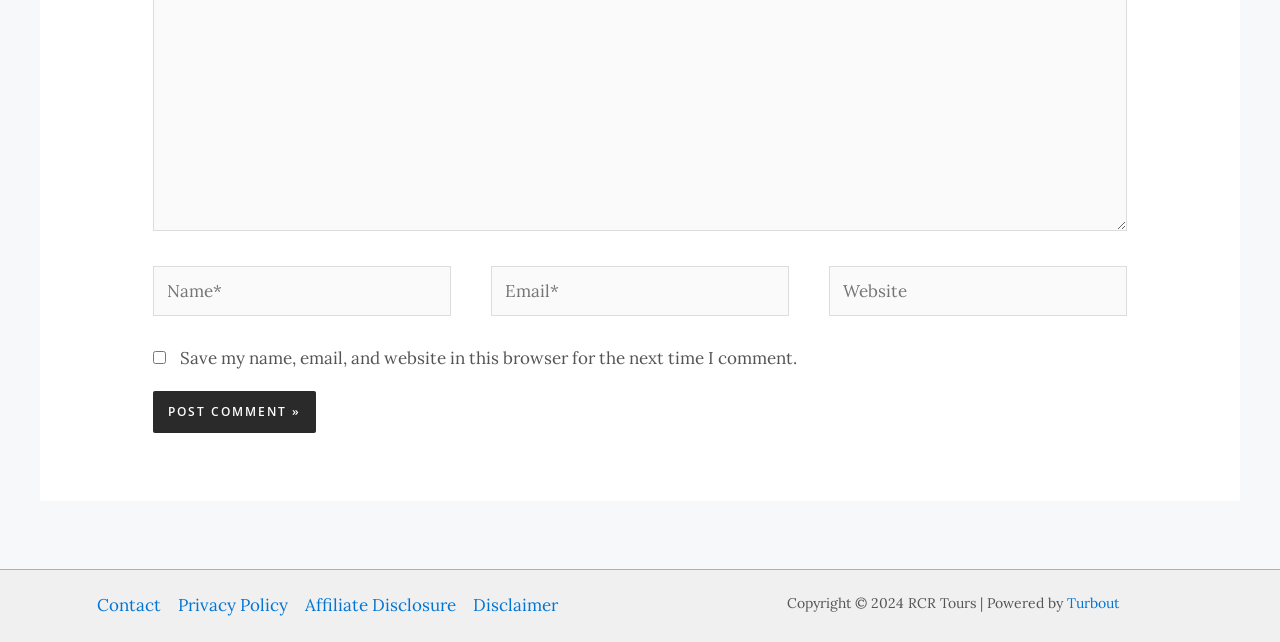Determine the bounding box coordinates of the element's region needed to click to follow the instruction: "Check the save my information checkbox". Provide these coordinates as four float numbers between 0 and 1, formatted as [left, top, right, bottom].

[0.12, 0.546, 0.13, 0.566]